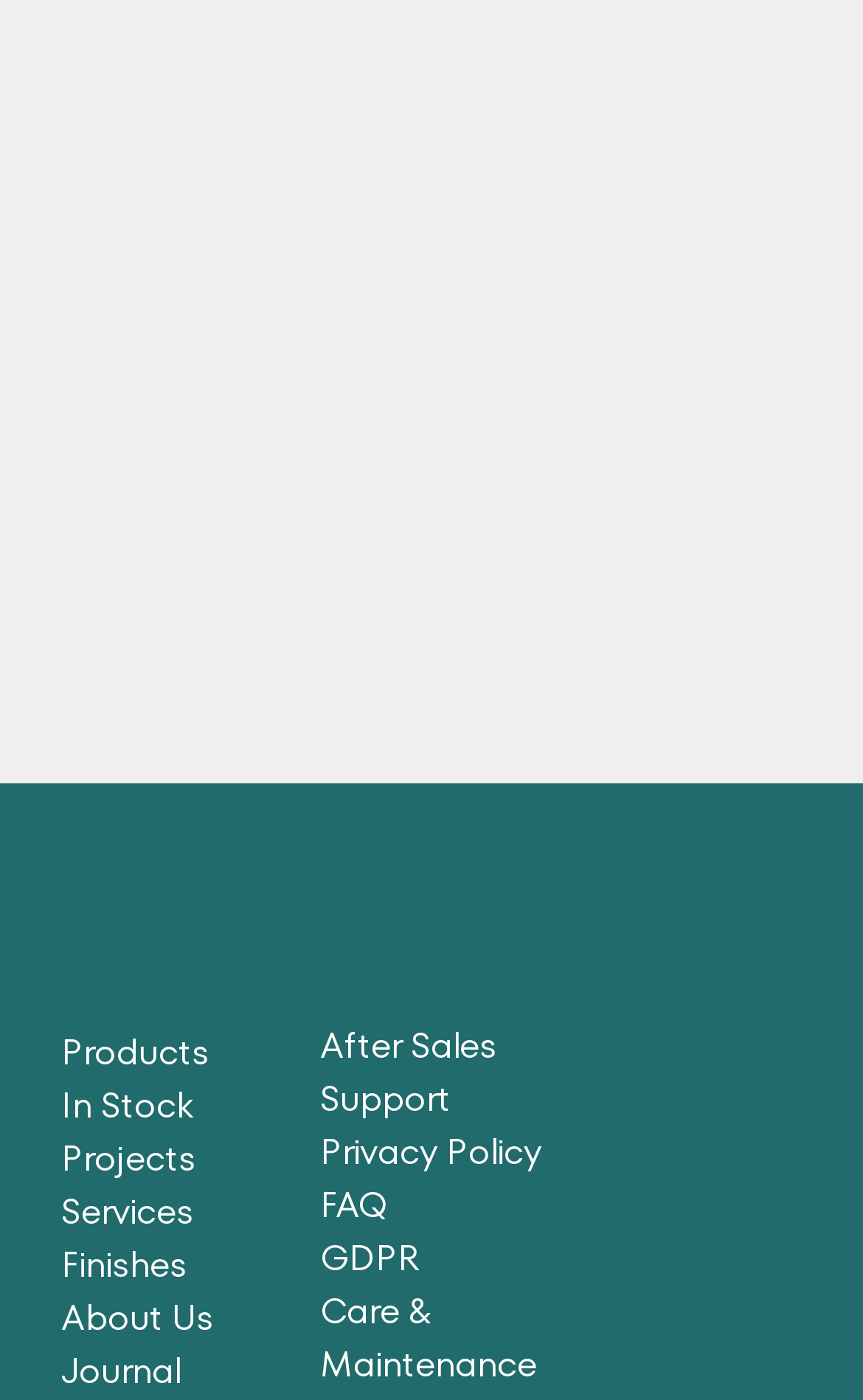Provide the bounding box coordinates of the section that needs to be clicked to accomplish the following instruction: "read about us."

[0.071, 0.923, 0.247, 0.959]